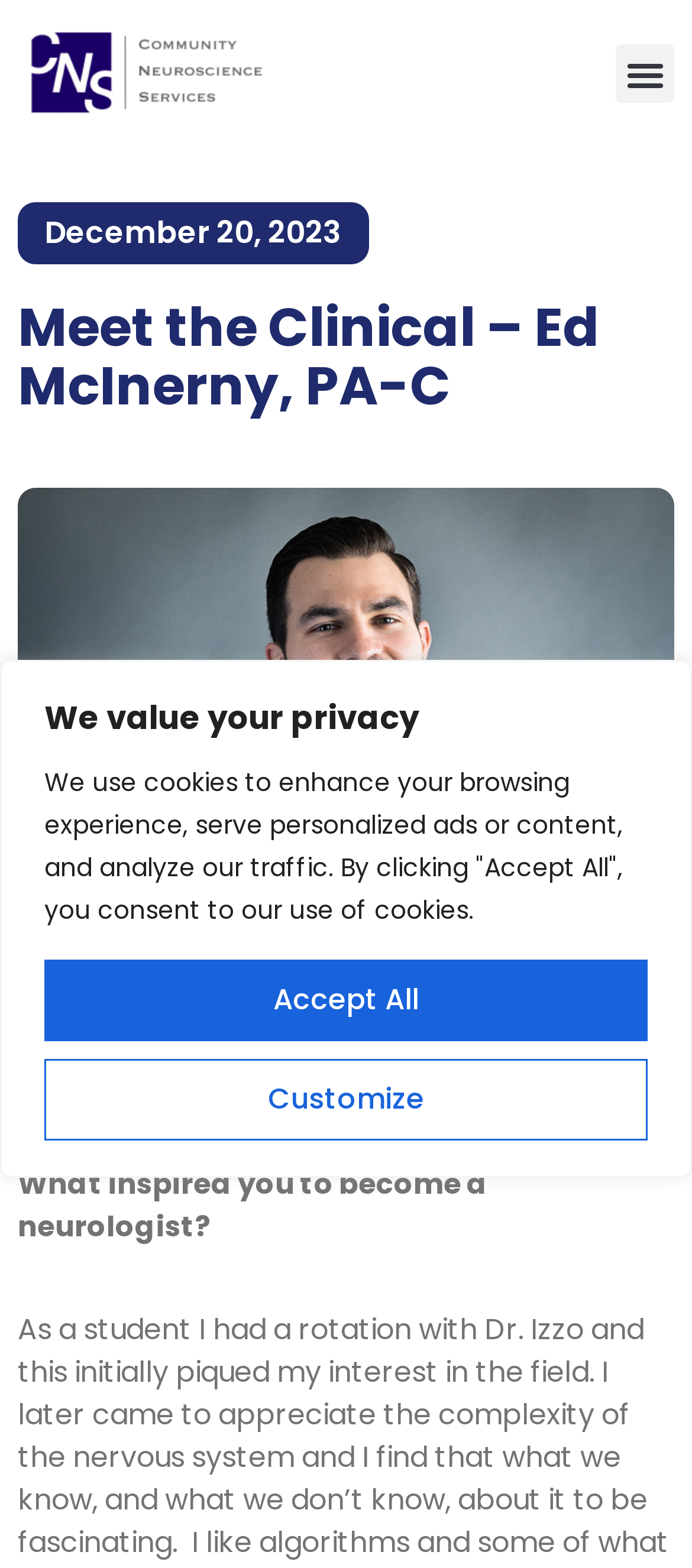Please extract and provide the main headline of the webpage.

Meet the Clinical – Ed McInerny, PA-C